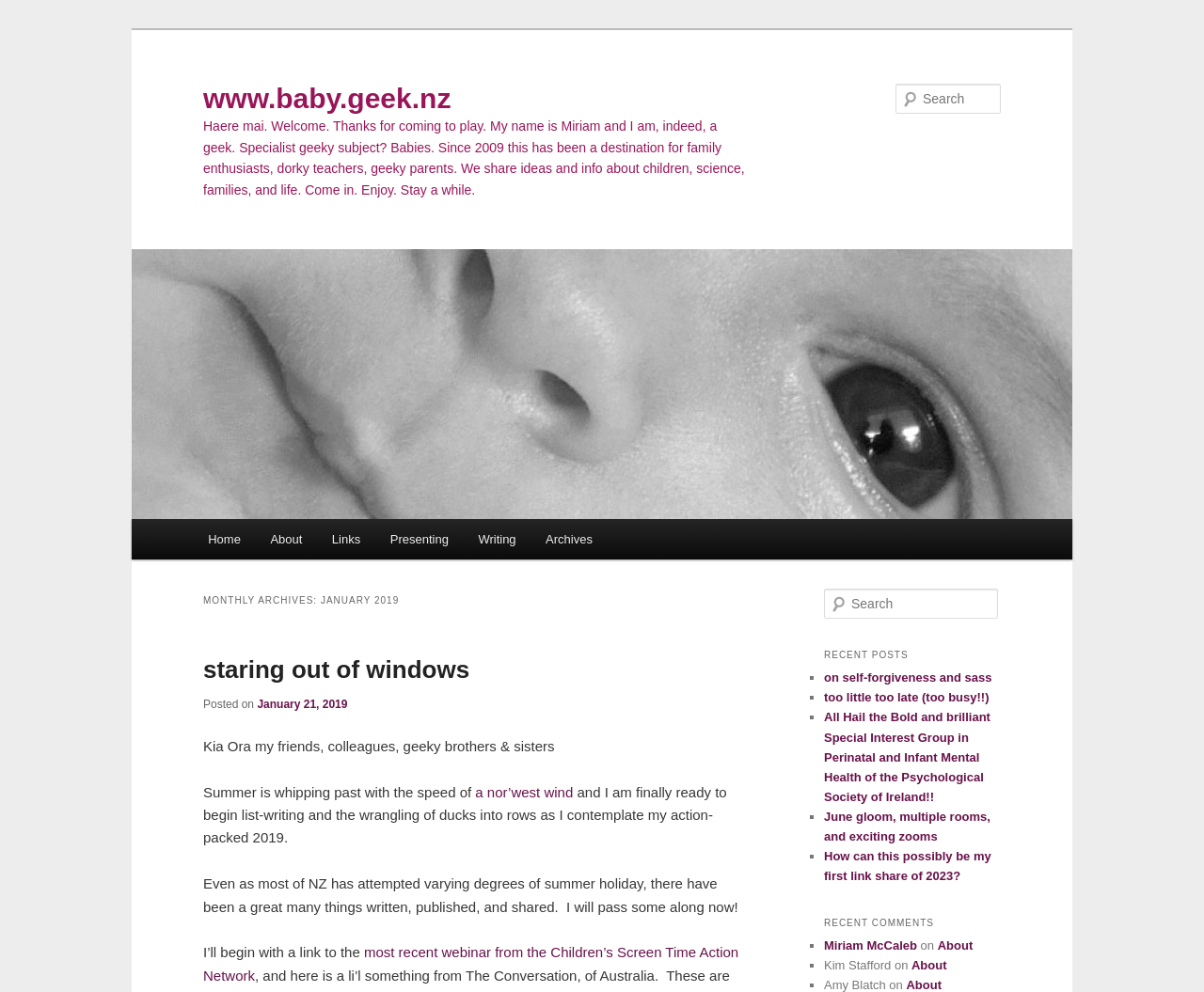Give the bounding box coordinates for the element described as: "parent_node: www.baby.geek.nz".

[0.109, 0.251, 0.891, 0.523]